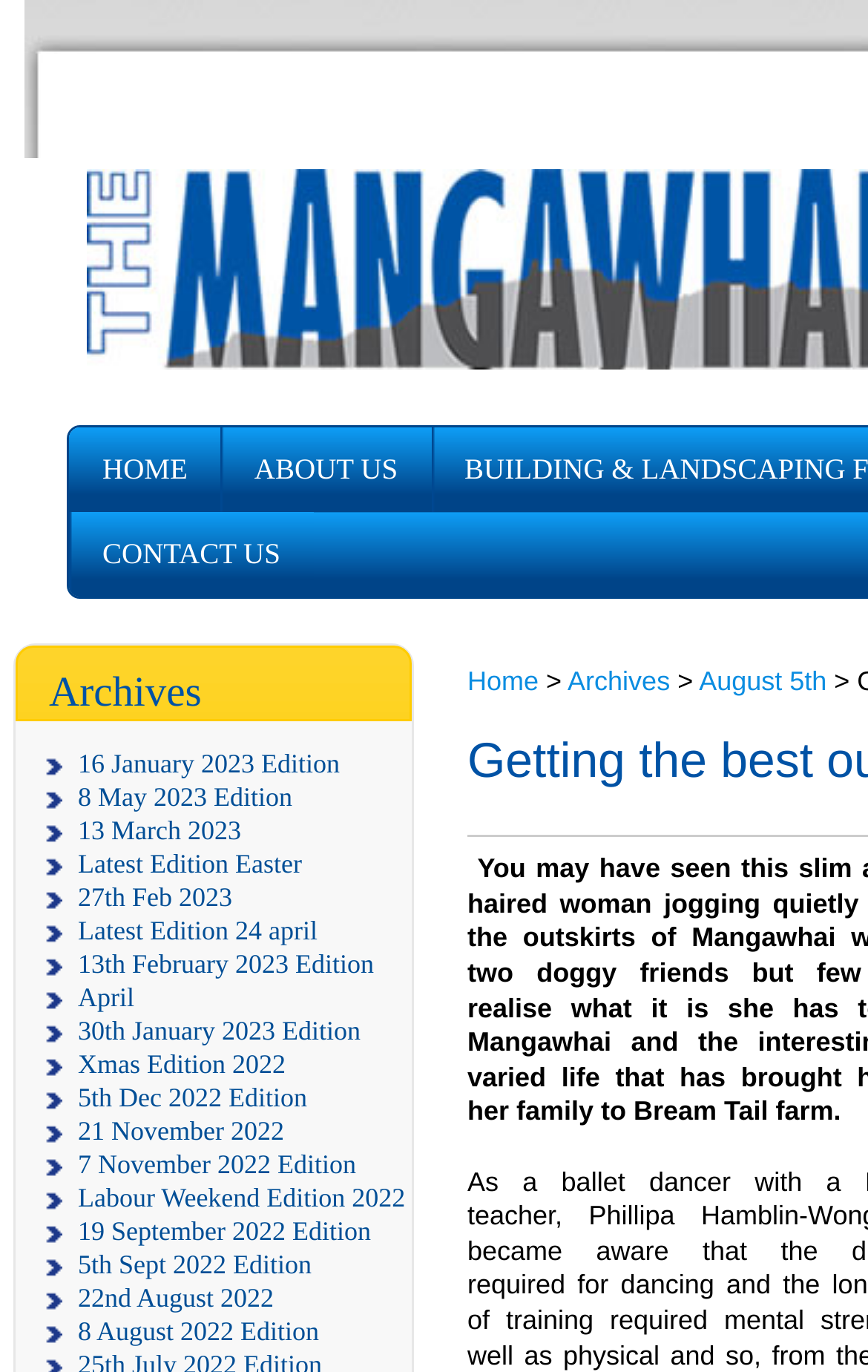Please identify the bounding box coordinates of the area that needs to be clicked to follow this instruction: "view archives".

[0.654, 0.485, 0.772, 0.508]